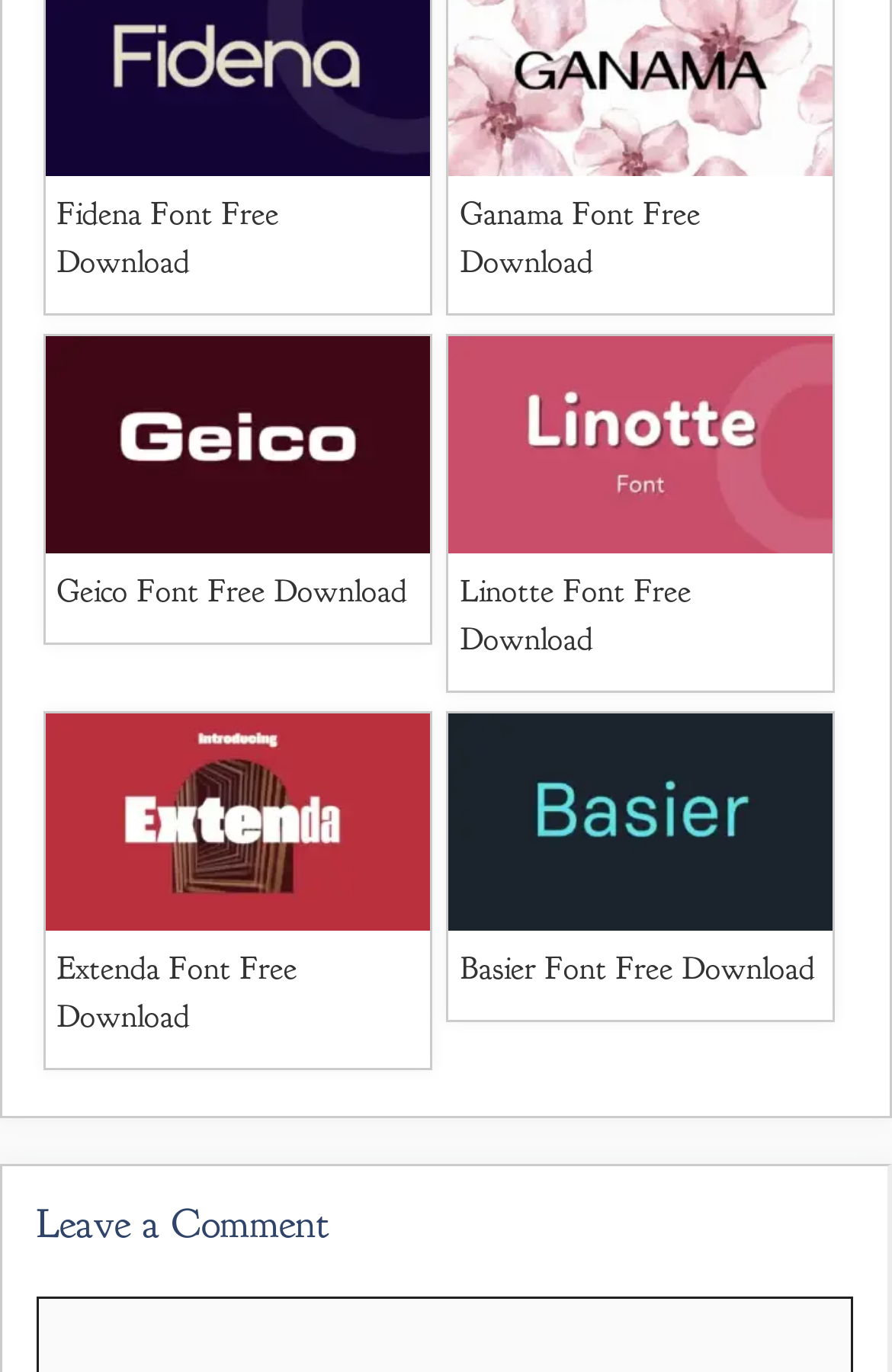Determine the bounding box coordinates of the clickable element to complete this instruction: "download Basier Font". Provide the coordinates in the format of four float numbers between 0 and 1, [left, top, right, bottom].

[0.503, 0.678, 0.934, 0.733]